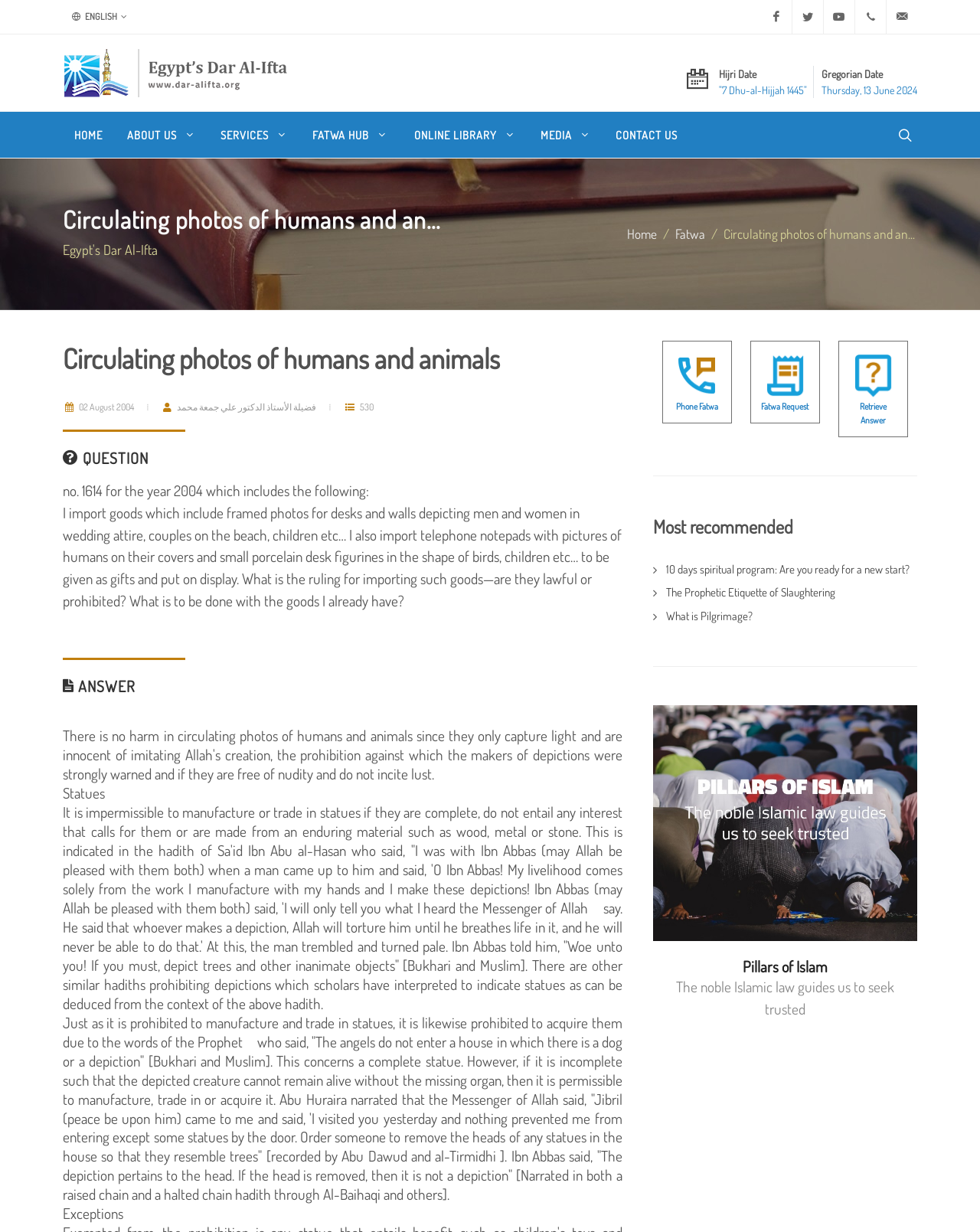Locate the bounding box coordinates of the clickable area needed to fulfill the instruction: "Visit the website of Give Kids the World Village".

None